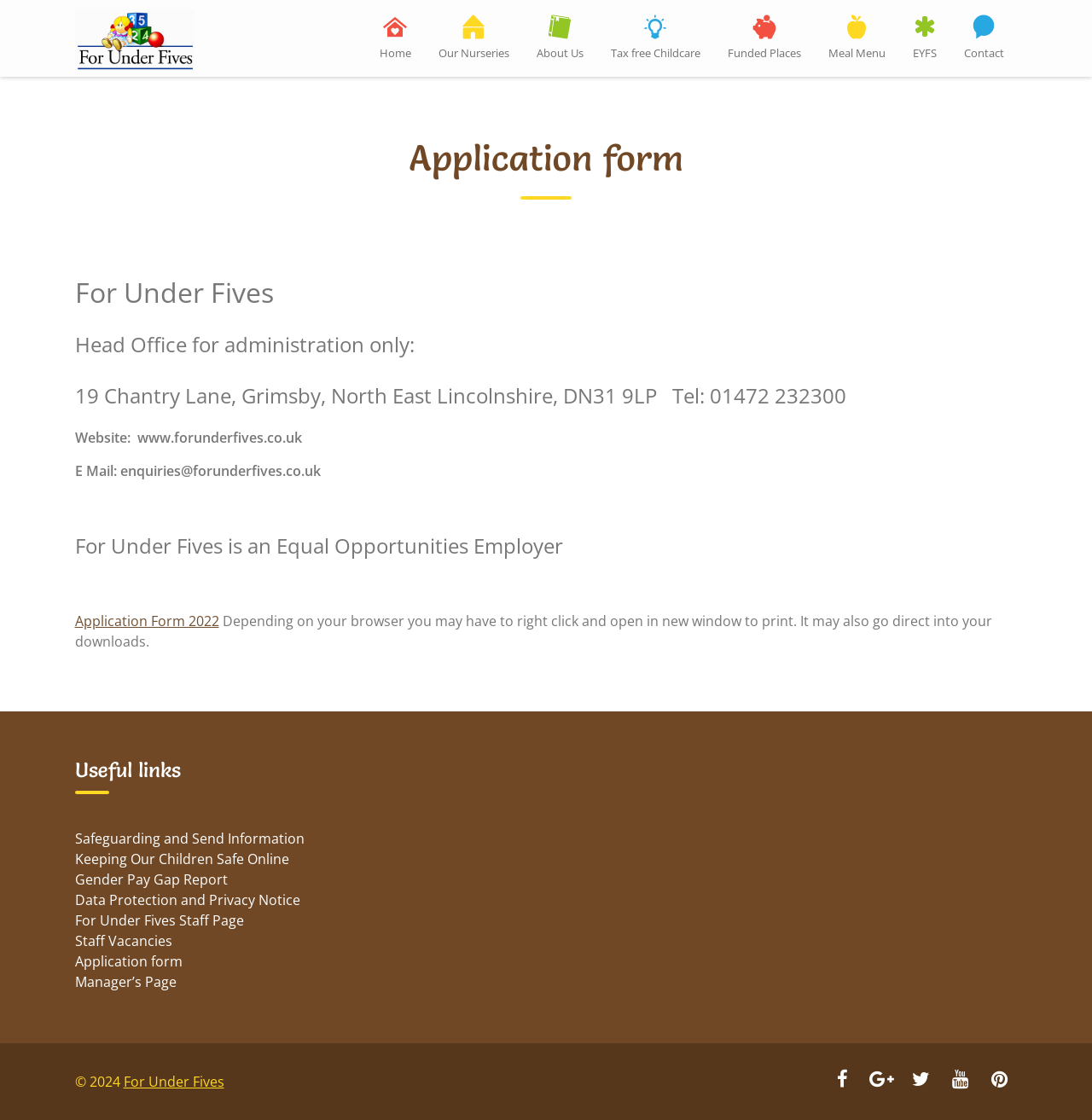Create a detailed summary of the webpage's content and design.

The webpage is an application form for "For Under Fives", a nursery or childcare service. At the top, there is a navigation menu with 9 links: "Home", "Our Nurseries", "About Us", "Tax free Childcare", "Funded Places", "Meal Menu", "EYFS", "Contact", and "For Under Fives". 

Below the navigation menu, there is a main section with an article that contains several headings and paragraphs. The first heading is "For Under Fives", followed by the address and contact information of the head office. There is also a note stating that "For Under Fives is an Equal Opportunities Employer". 

In the middle of the page, there is a link to download the "Application Form 2022" and a note with instructions on how to print the form. 

On the right side of the page, there is a complementary section with a heading "Useful links" that contains 7 links to various resources, including "Safeguarding and Send Information", "Keeping Our Children Safe Online", and "Staff Vacancies". 

At the bottom of the page, there is a copyright notice "© 2024" and a few social media links.